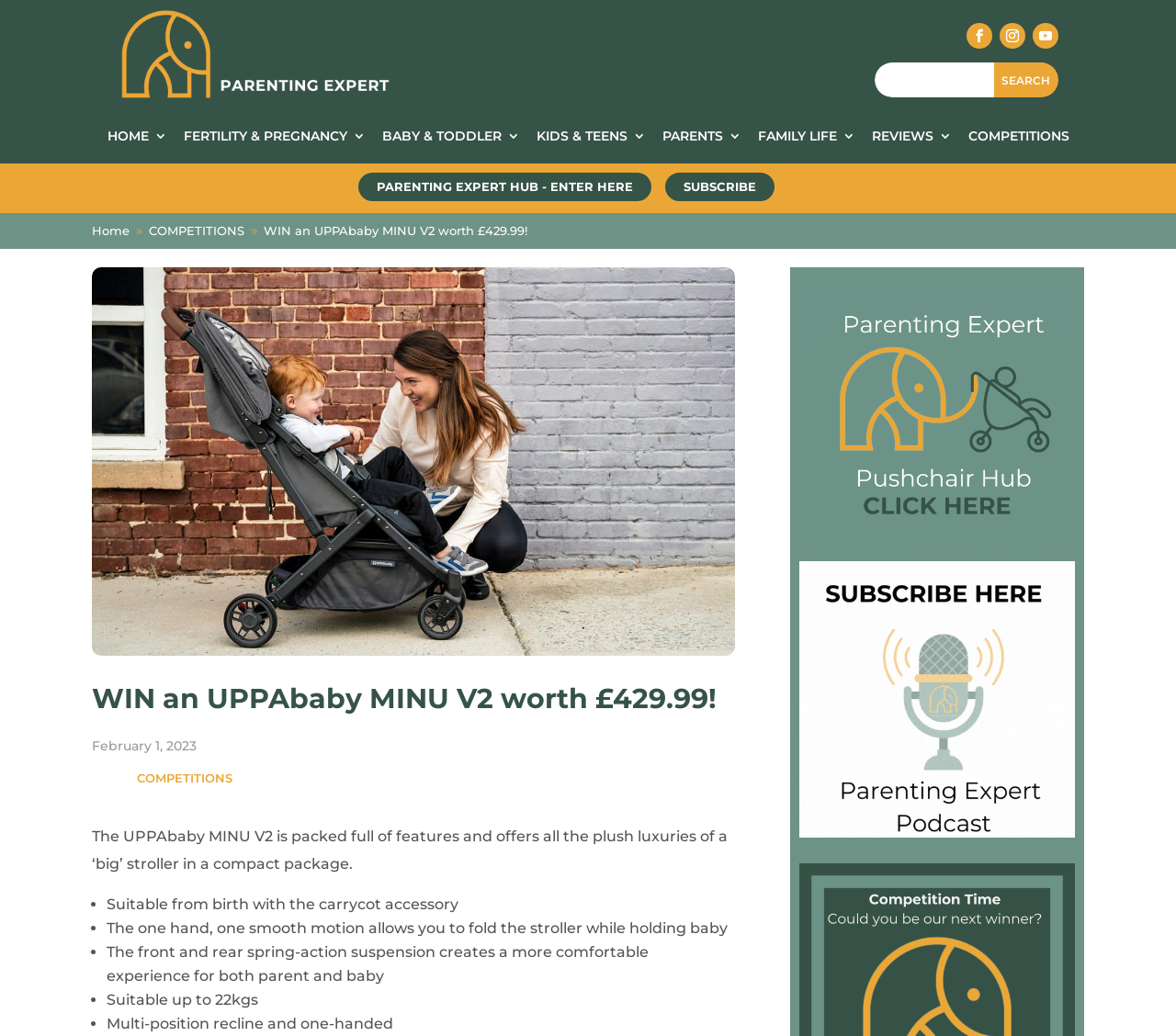Determine the bounding box coordinates of the clickable region to follow the instruction: "View competitions".

[0.823, 0.125, 0.909, 0.144]